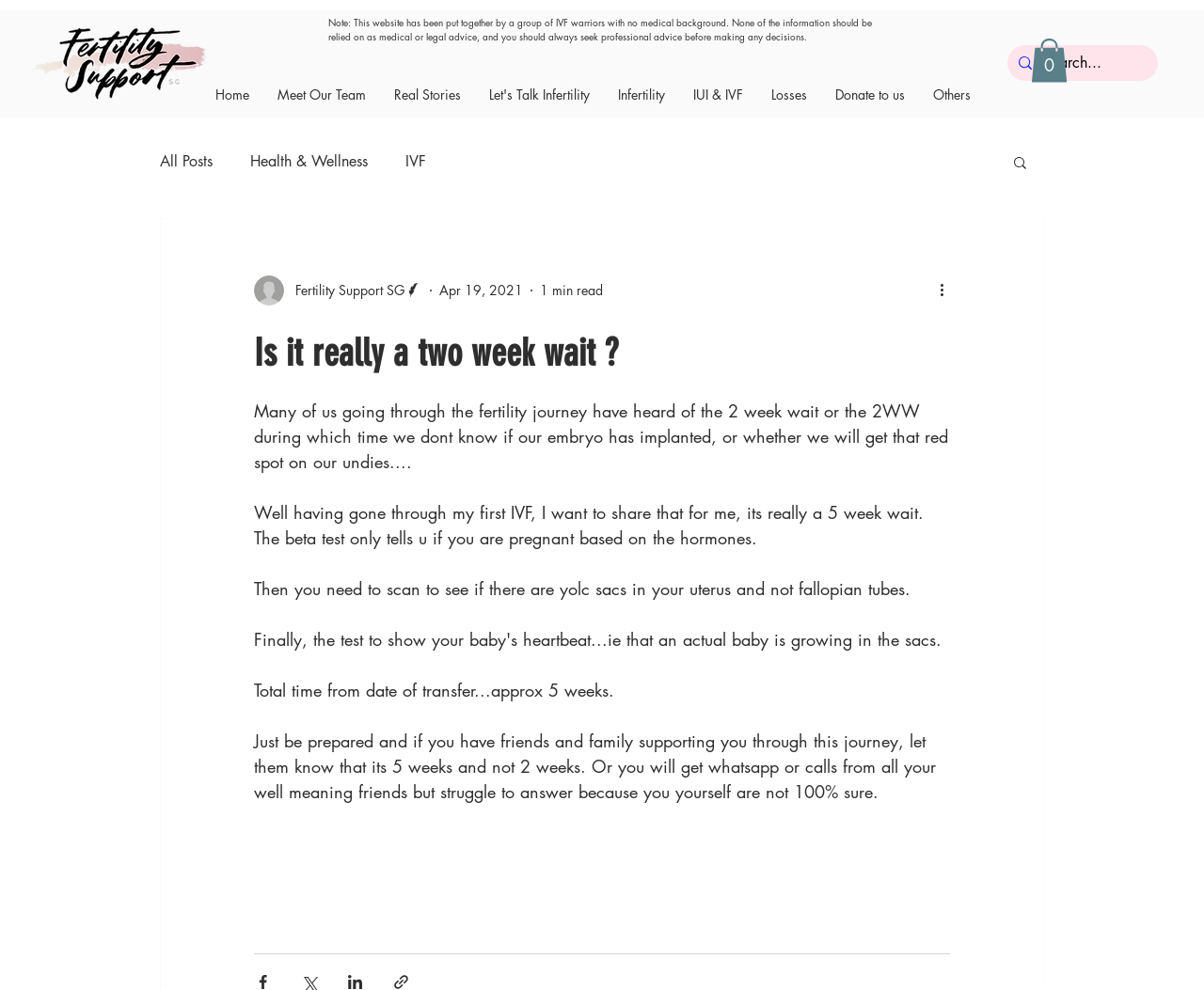Find the headline of the webpage and generate its text content.

Is it really a two week wait ?